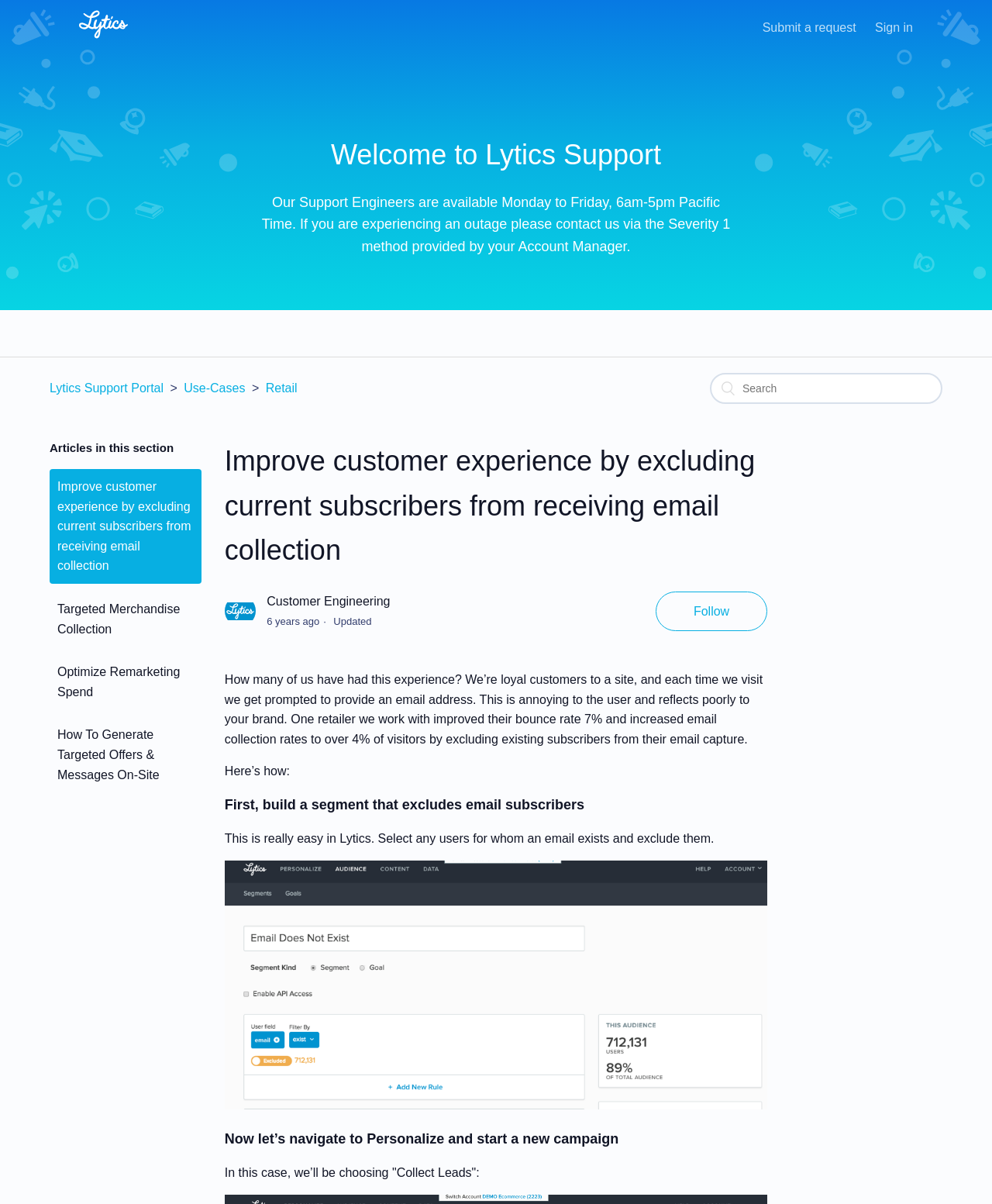What is the purpose of the article?
Please provide a single word or phrase in response based on the screenshot.

To improve customer experience